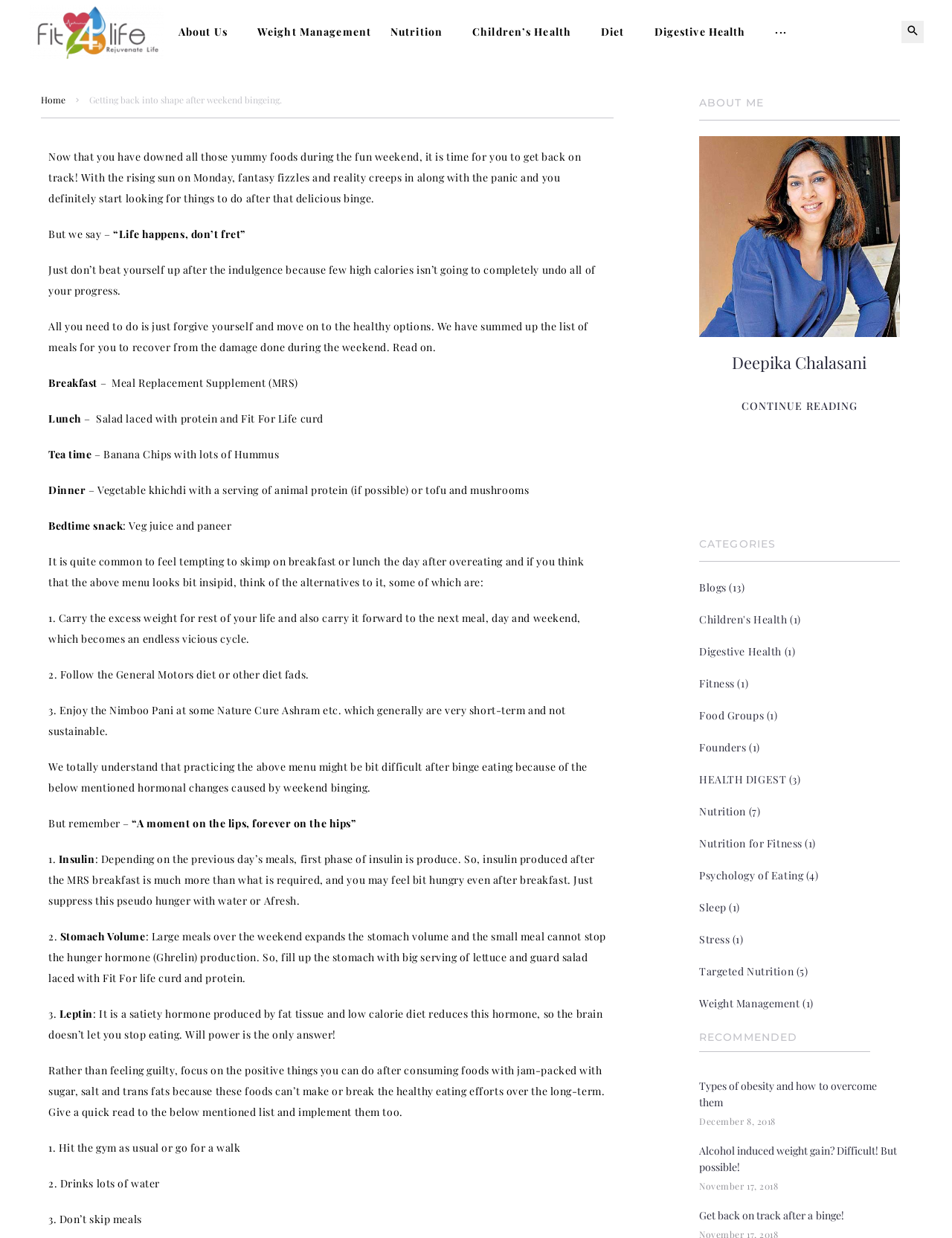Please provide the bounding box coordinates in the format (top-left x, top-left y, bottom-right x, bottom-right y). Remember, all values are floating point numbers between 0 and 1. What is the bounding box coordinate of the region described as: November 17, 2018

[0.734, 0.953, 0.818, 0.962]